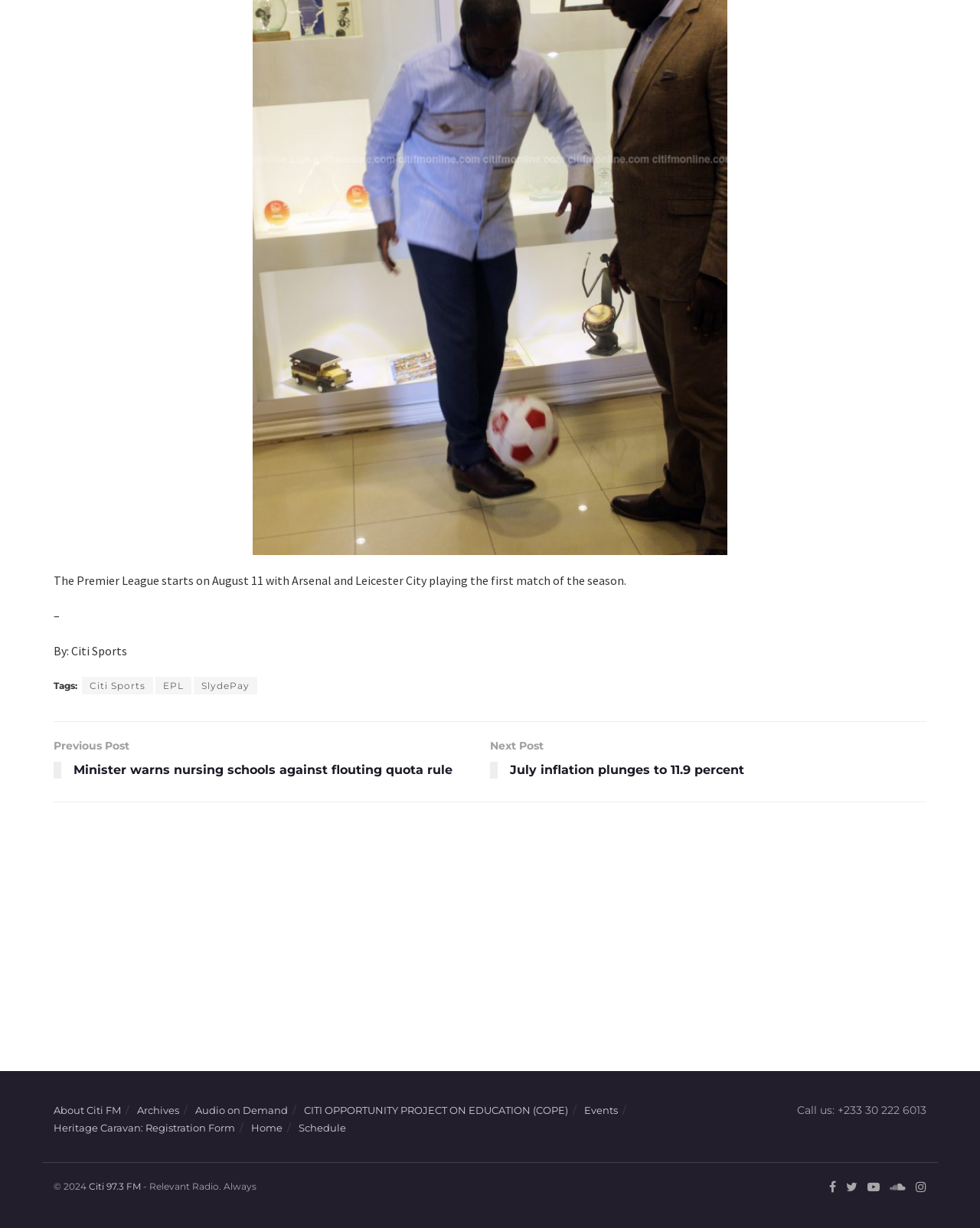Please determine the bounding box coordinates for the element that should be clicked to follow these instructions: "Call the radio station".

[0.813, 0.899, 0.945, 0.91]